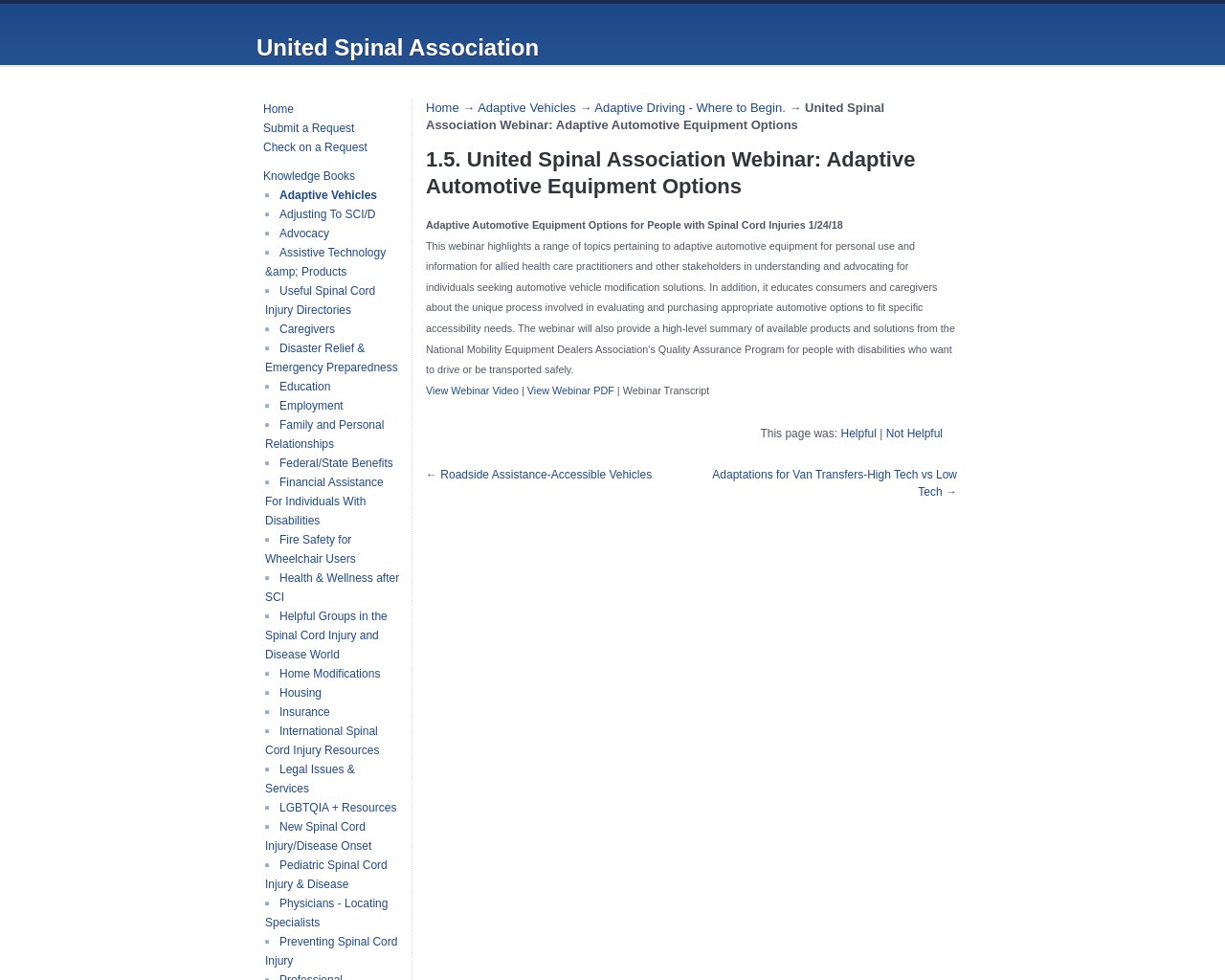Provide a thorough description of the webpage you see.

The webpage is the United Spinal Association's help desk and customer service portal. At the top, there is a heading with the organization's name, followed by a row of links to various sections, including "Home", "Submit a Request", "Check on a Request", and "Knowledge Books". Below this, there is a long list of links to different topics, such as "Adaptive Vehicles", "Adjusting To SCI/D", "Advocacy", and many others.

The main content area of the page is divided into sections. At the top, there is a heading that reads "United Spinal Association Webinar: Adaptive Automotive Equipment Options". Below this, there are links to related webinars, including "Adaptive Driving - Where to Begin". There is also a section with a subscript that provides more information about the webinar, including the date and options to view the video, PDF, or transcript.

To the right of the subscript section, there is a section with a heading that reads "This page was:" followed by links to rate the page as "Helpful" or "Not Helpful". Below this, there are links to related topics, including "Roadside Assistance-Accessible Vehicles" and "Adaptations for Van Transfers-High Tech vs Low Tech". The page also has navigation arrows at the top and bottom, allowing users to move to the previous or next page.